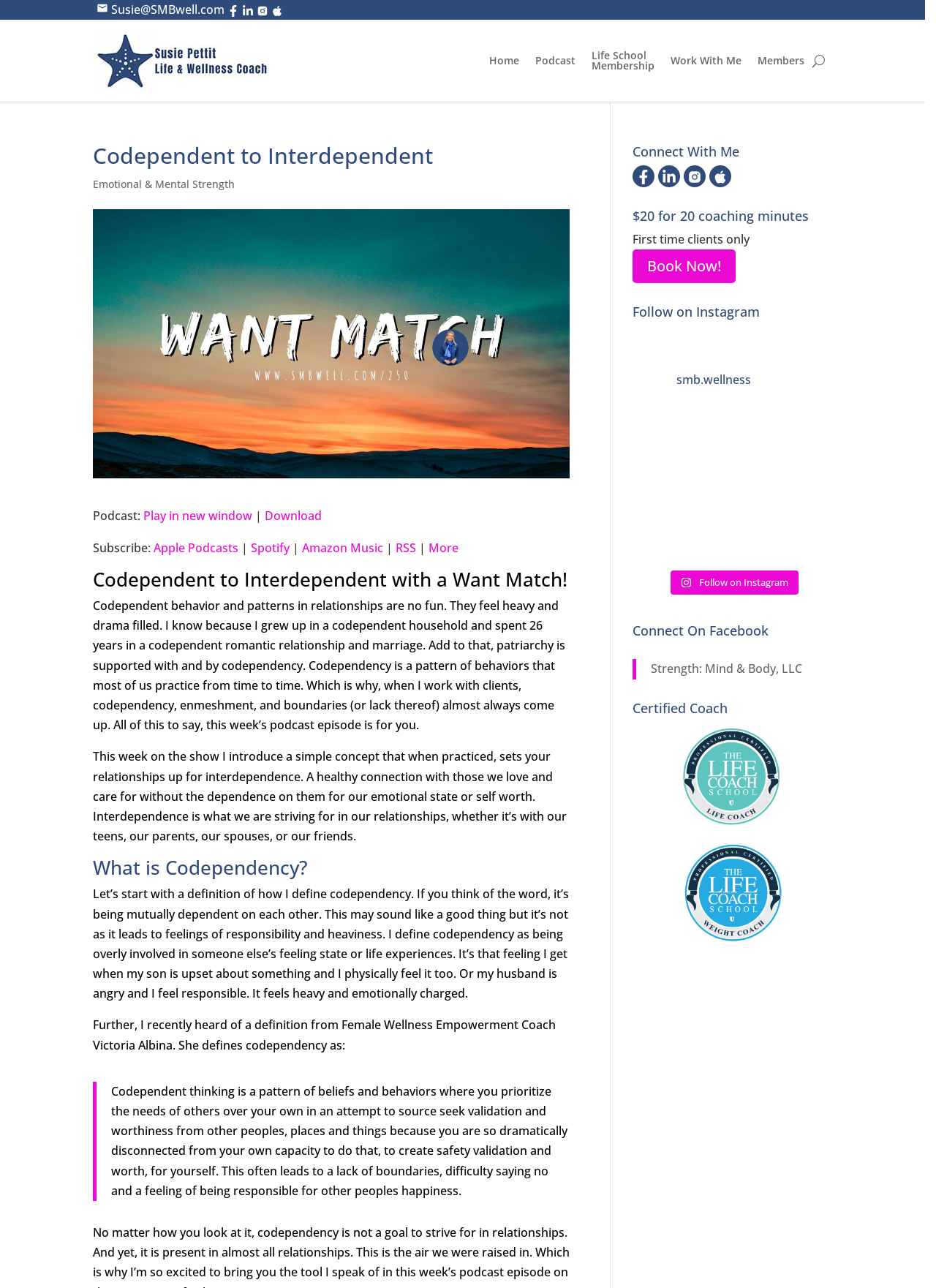Please specify the coordinates of the bounding box for the element that should be clicked to carry out this instruction: "Follow on Instagram". The coordinates must be four float numbers between 0 and 1, formatted as [left, top, right, bottom].

[0.676, 0.237, 0.889, 0.253]